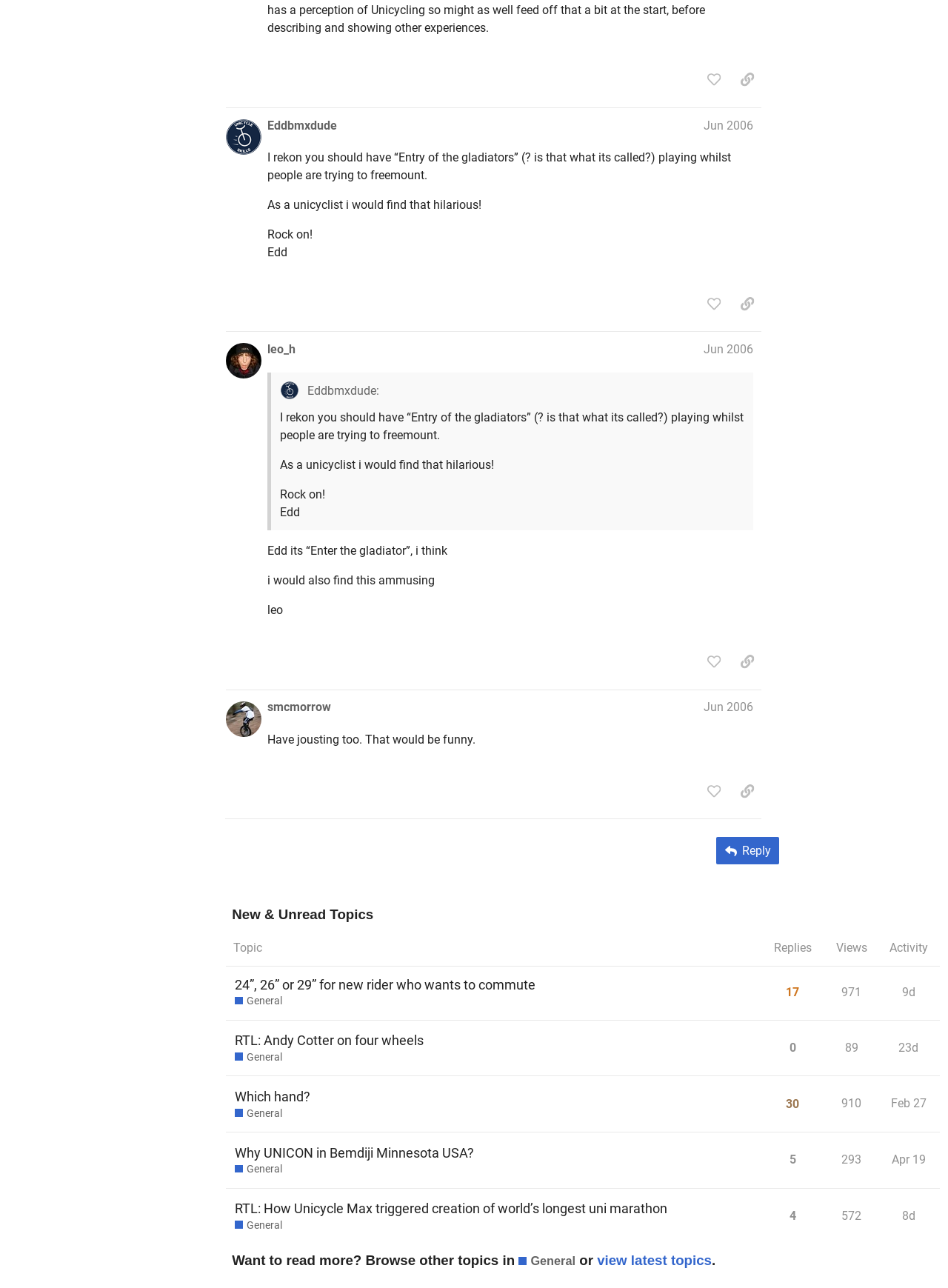Please identify the bounding box coordinates of the clickable region that I should interact with to perform the following instruction: "Click the 'New & Unread Topics' button". The coordinates should be expressed as four float numbers between 0 and 1, i.e., [left, top, right, bottom].

[0.238, 0.702, 0.992, 0.966]